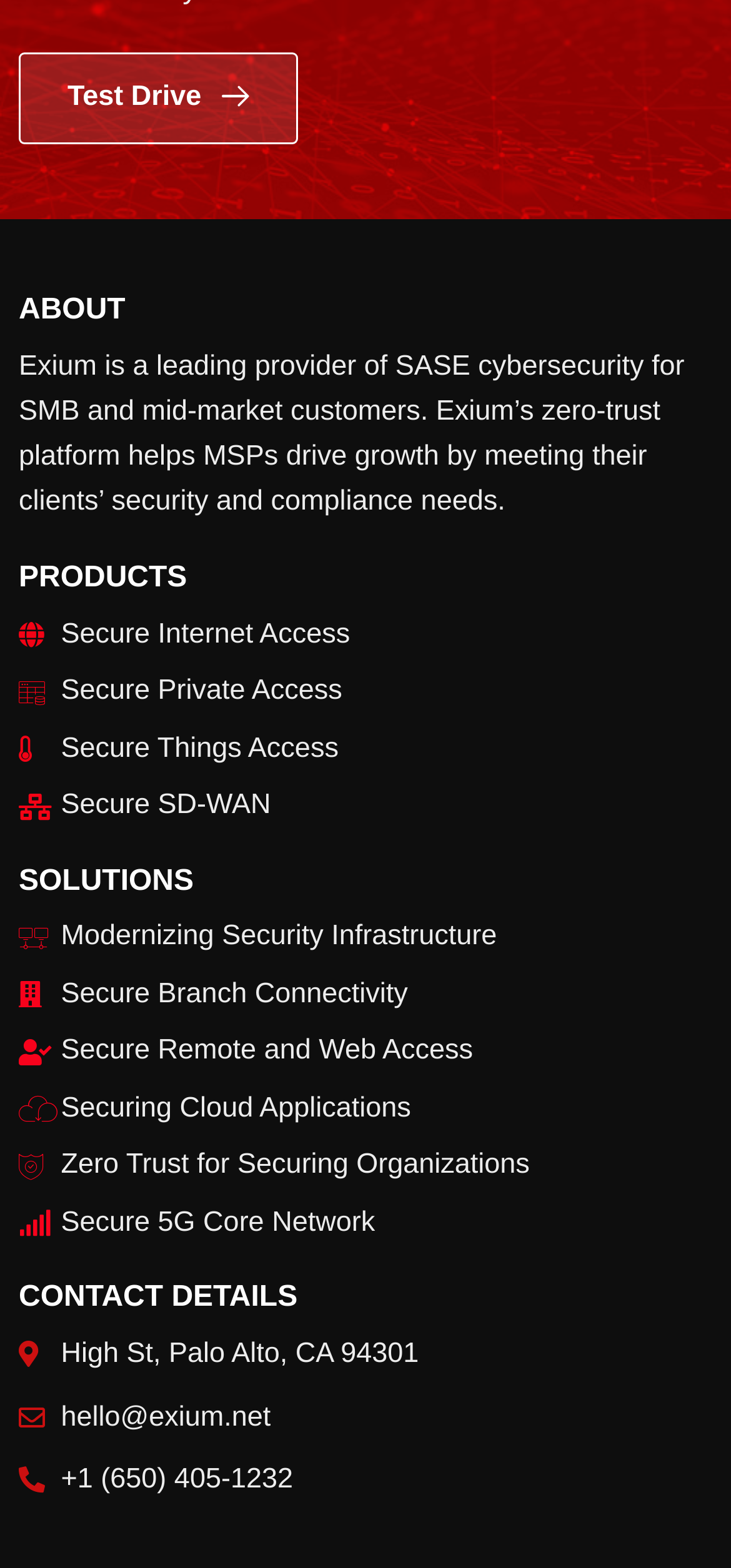Using details from the image, please answer the following question comprehensively:
What is the address of Exium?

I looked for the contact information section and found the address 'High St, Palo Alto, CA 94301' listed under the CONTACT DETAILS section.